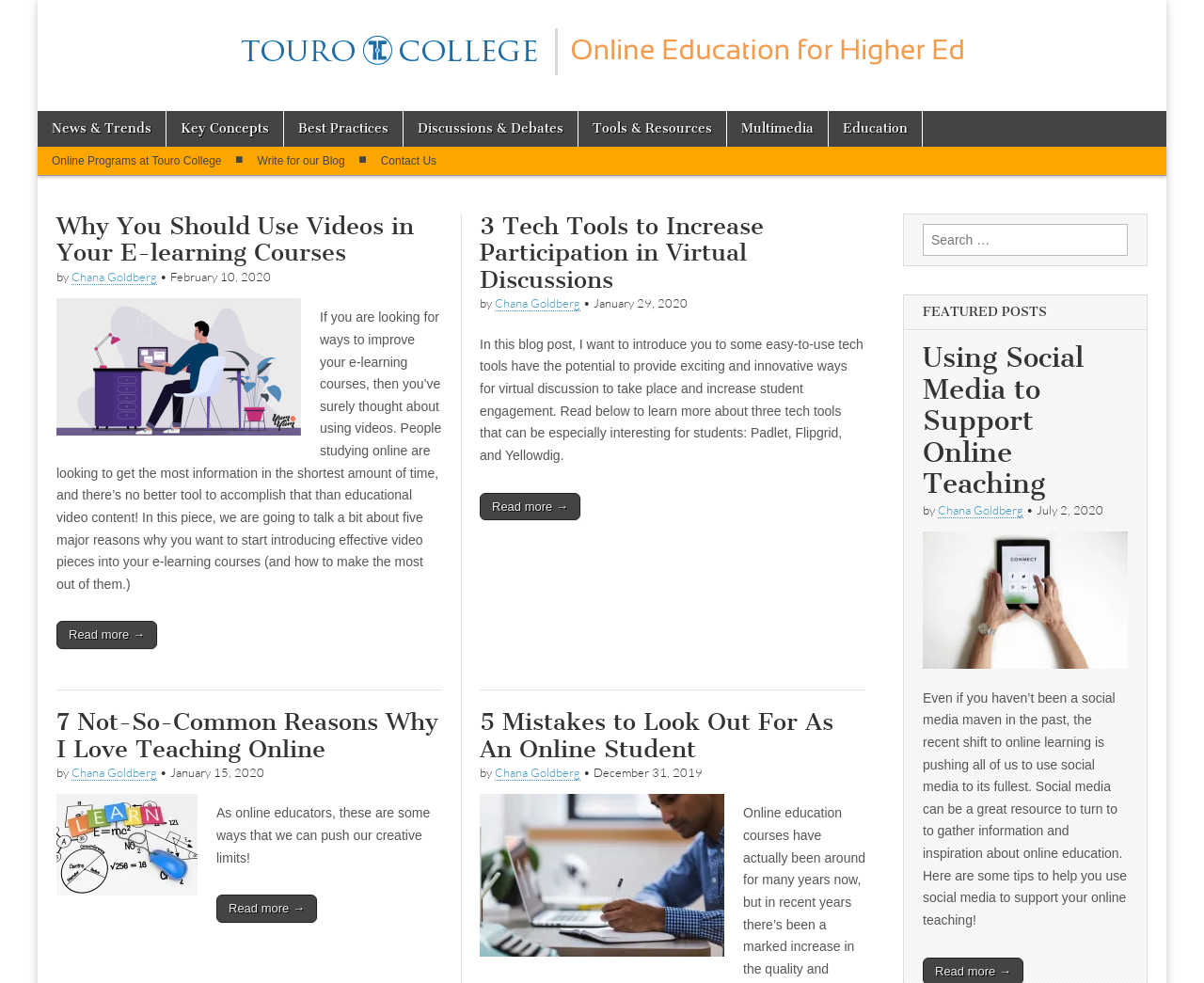Can you find the bounding box coordinates for the element to click on to achieve the instruction: "Read 'Using Social Media to Support Online Teaching'"?

[0.766, 0.348, 0.937, 0.509]